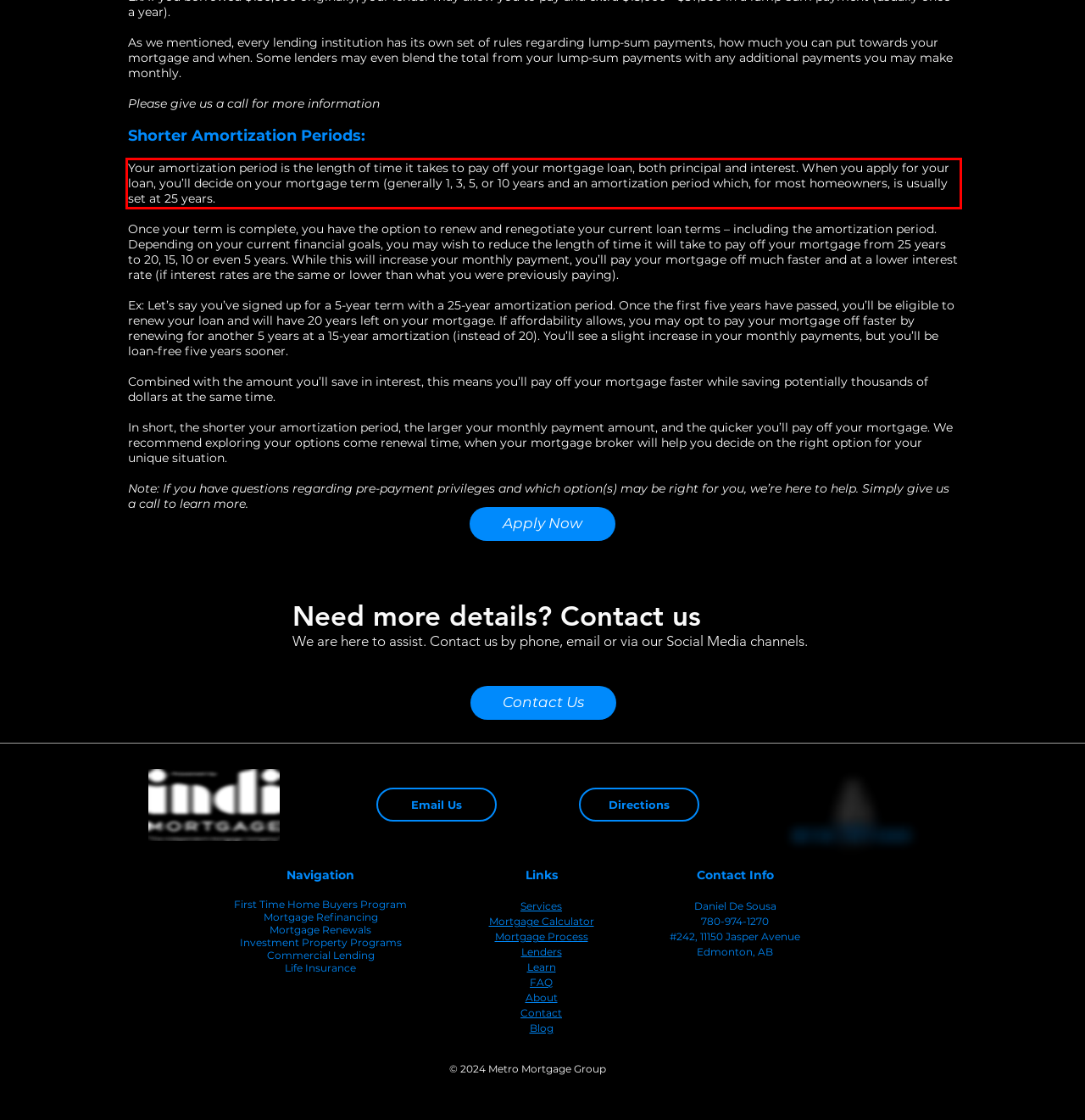You are given a webpage screenshot with a red bounding box around a UI element. Extract and generate the text inside this red bounding box.

Your amortization period is the length of time it takes to pay off your mortgage loan, both principal and interest. When you apply for your loan, you’ll decide on your mortgage term (generally 1, 3, 5, or 10 years and an amortization period which, for most homeowners, is usually set at 25 years.